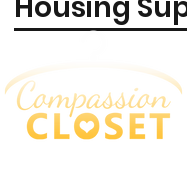Describe all elements and aspects of the image.

The image features the logo of "Compassion Closet," which is seamlessly integrated into the context of a section titled "Housing Support." The logo is characterized by warm yellow hues and a playful, heartfelt design, prominently displaying the words "Compassion" above the word "CLOSET." This visually appealing branding reflects the organization's mission to provide quality clothing and tangible goods to foster children and their families. The design effectively conveys a sense of care and support, aligning with the larger theme of assistance and community involvement in the housing support section.